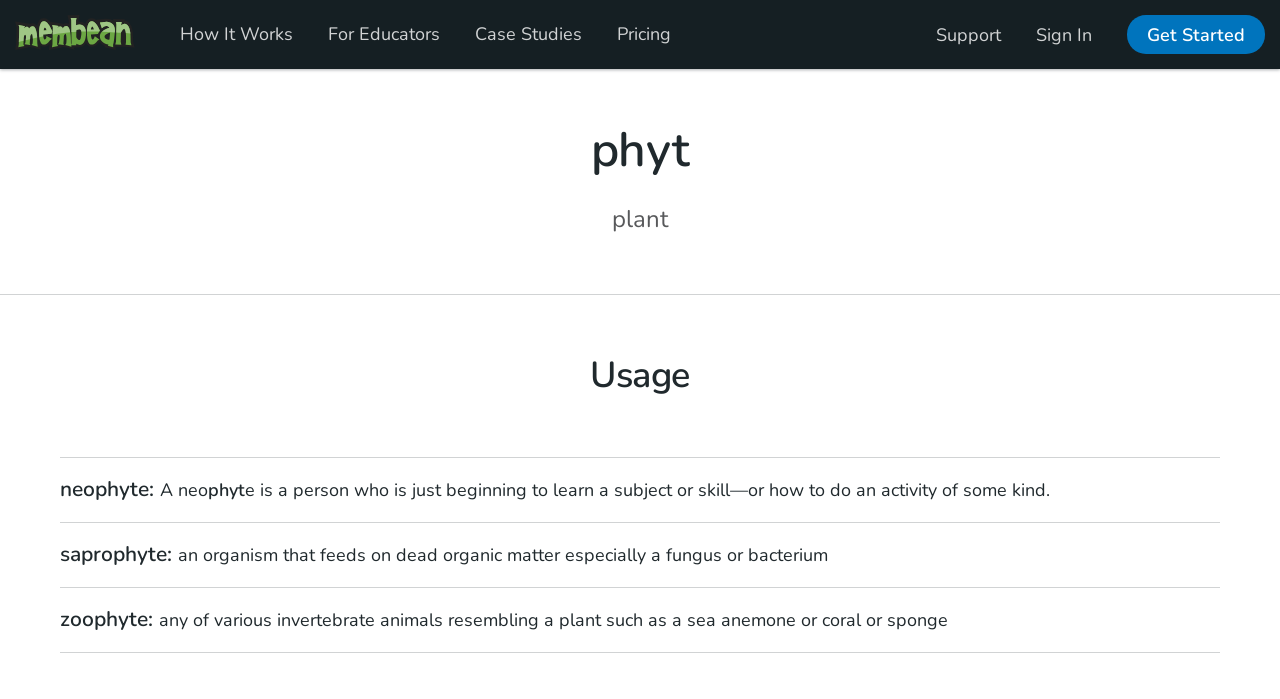What is a neophyte?
Provide a thorough and detailed answer to the question.

According to the webpage, a neophyte is a person who is just beginning to learn a subject or skill—or how to do an activity of some kind, as described in the StaticText element below the heading 'neophyte:'.